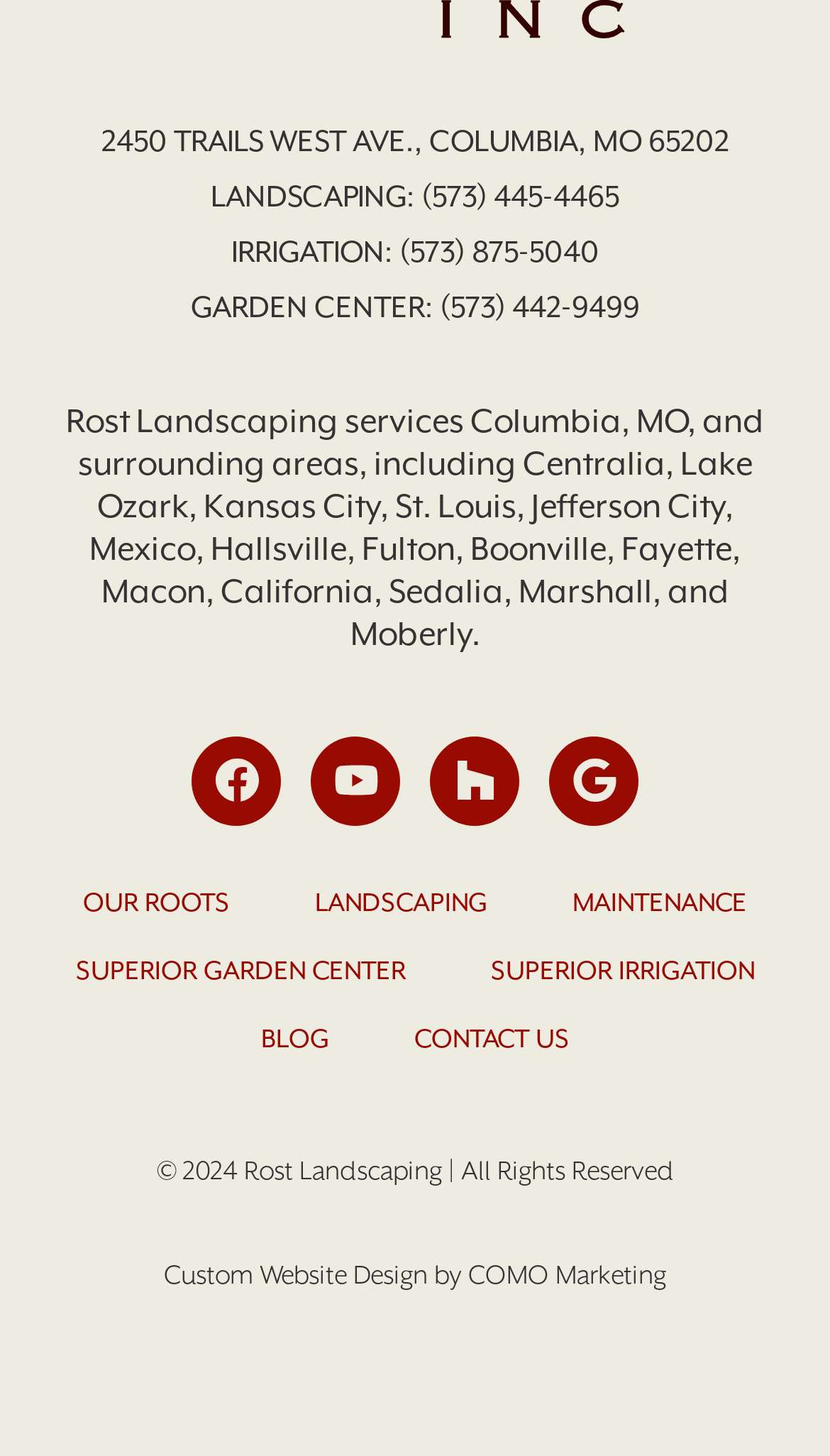Provide the bounding box coordinates of the area you need to click to execute the following instruction: "Click the 'LANDSCAPING:' link".

[0.254, 0.123, 0.508, 0.146]